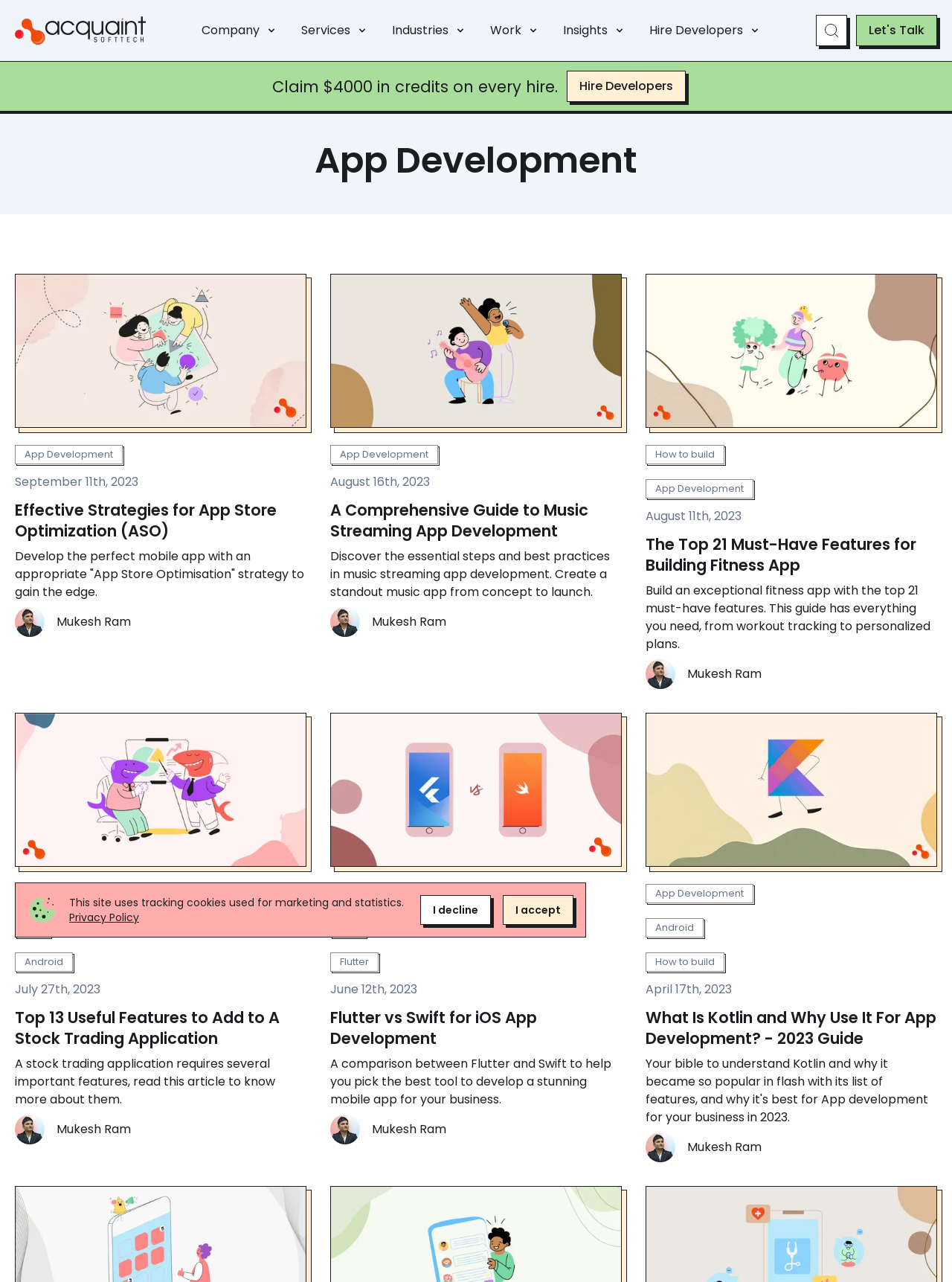Highlight the bounding box coordinates of the element that should be clicked to carry out the following instruction: "Read the 'App Development' article". The coordinates must be given as four float numbers ranging from 0 to 1, i.e., [left, top, right, bottom].

[0.112, 0.111, 0.888, 0.139]